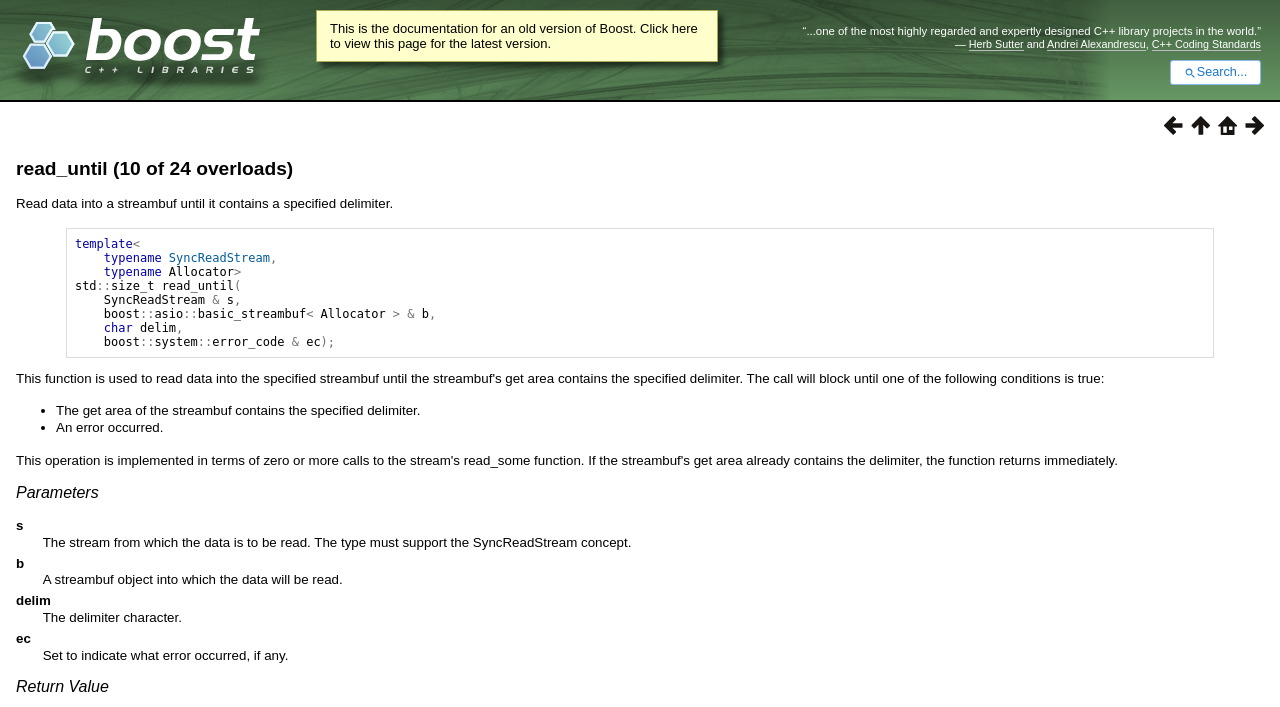Please identify the bounding box coordinates of the element I should click to complete this instruction: 'Go to the previous page'. The coordinates should be given as four float numbers between 0 and 1, like this: [left, top, right, bottom].

[0.903, 0.171, 0.924, 0.195]